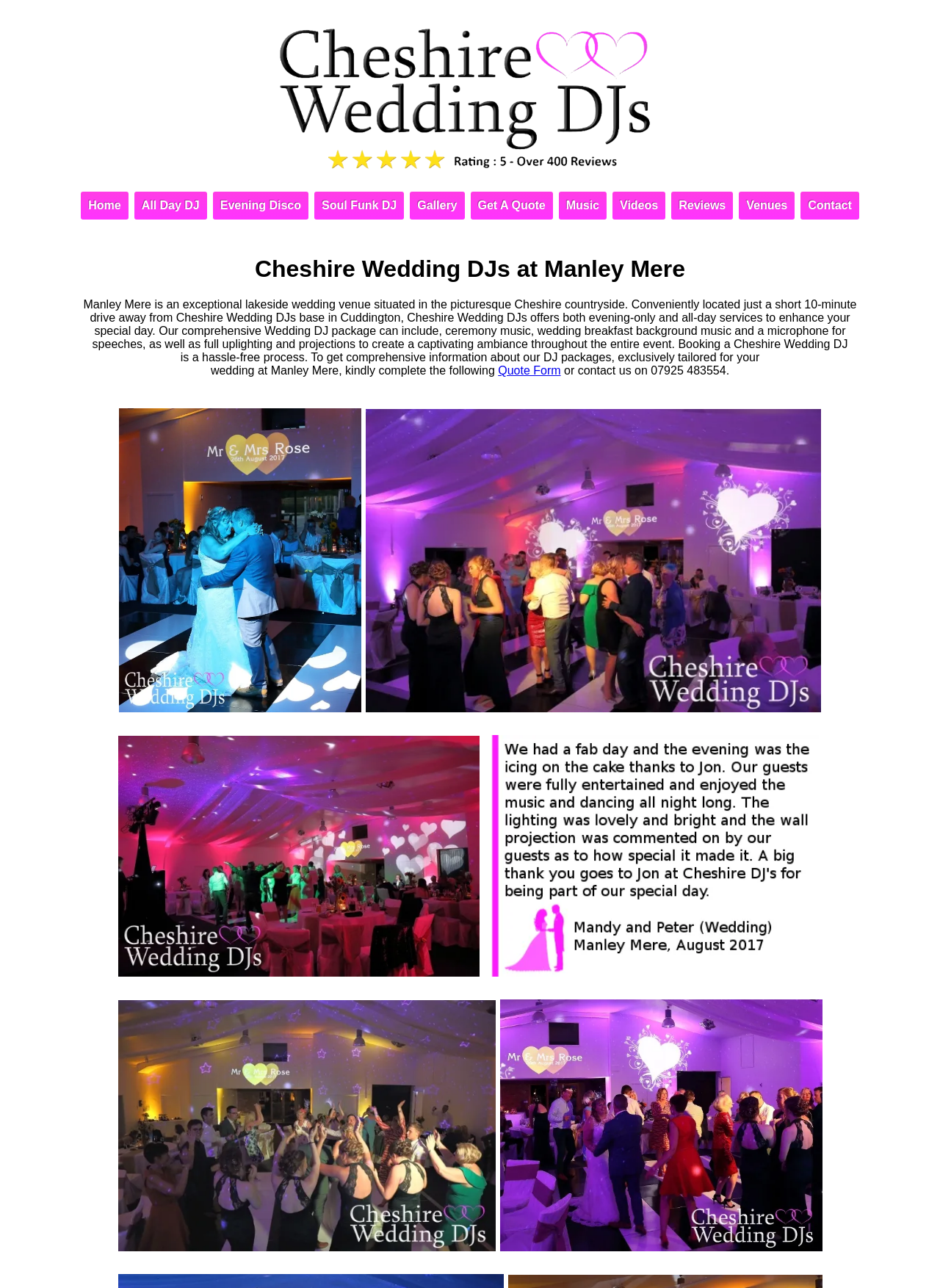Use a single word or phrase to respond to the question:
What is the location of the wedding DJ's base?

Cuddington, Cheshire